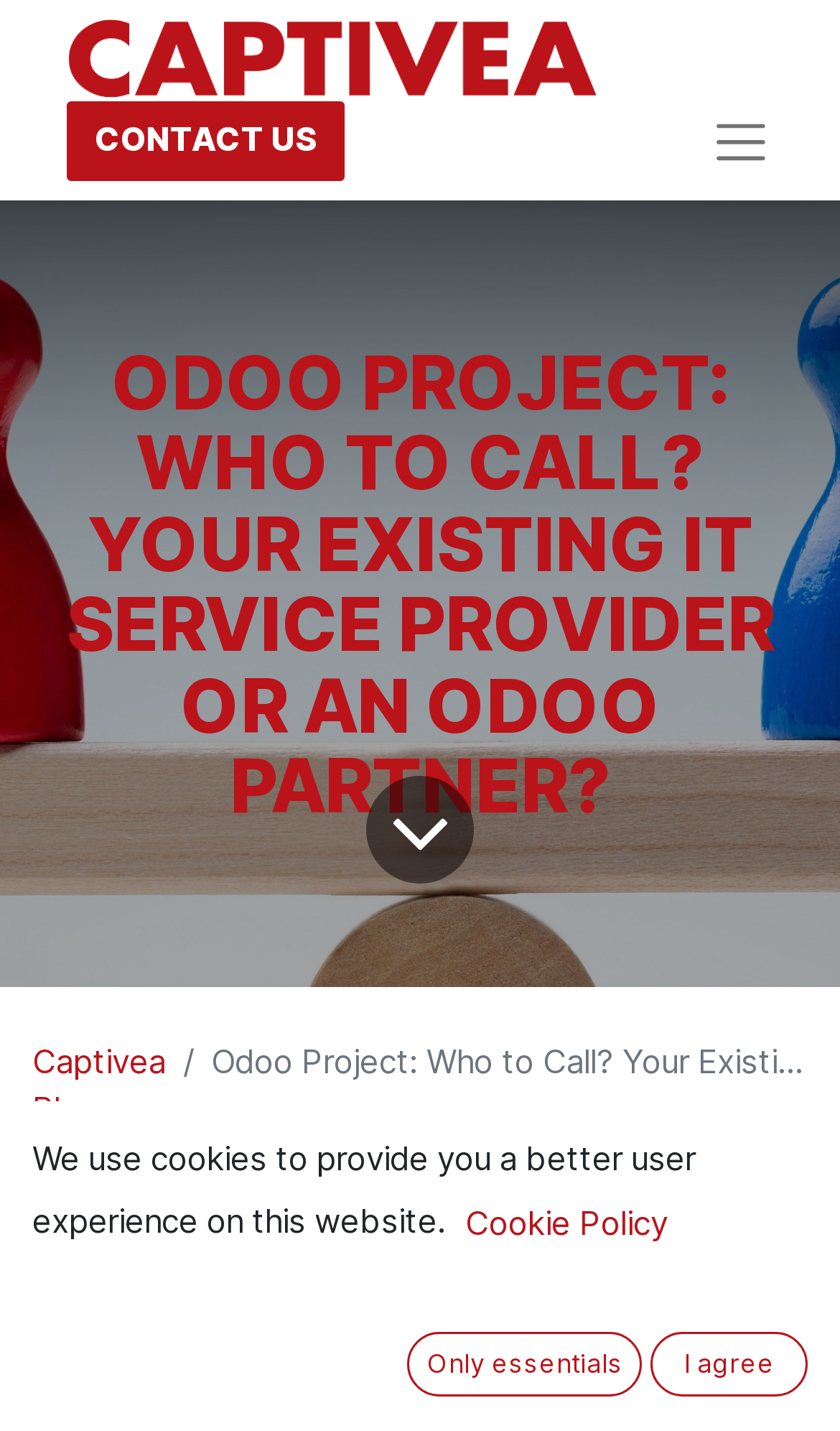Please look at the image and answer the question with a detailed explanation: What is the purpose of the link 'CONTACT US'?

The link 'CONTACT US' is located at the top right corner of the webpage with a bounding box of [0.079, 0.071, 0.41, 0.126]. Its purpose is to allow users to contact the website, likely for inquiries or support.